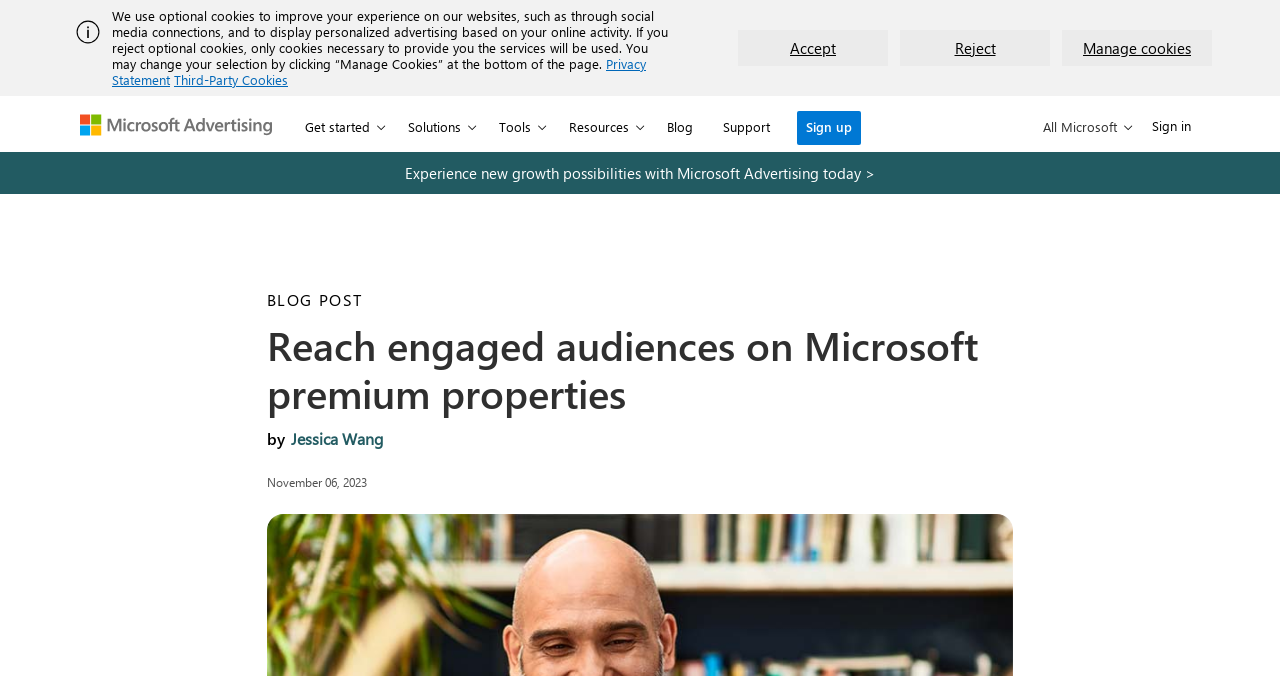What is the name of the author of the latest article?
Give a single word or phrase answer based on the content of the image.

Jessica Wang